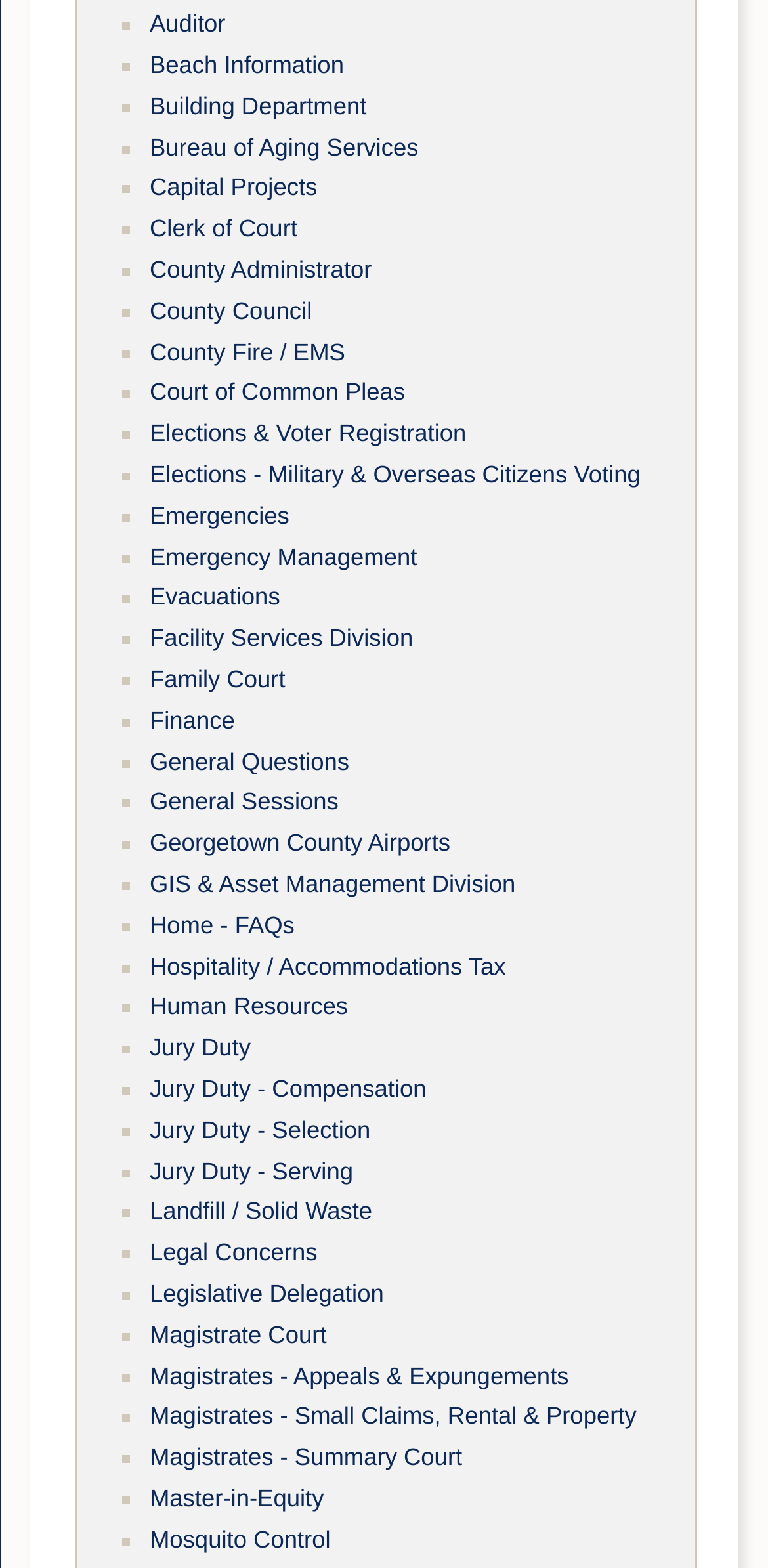Locate the bounding box coordinates of the element that should be clicked to fulfill the instruction: "Learn about Beach Information".

[0.195, 0.033, 0.448, 0.05]